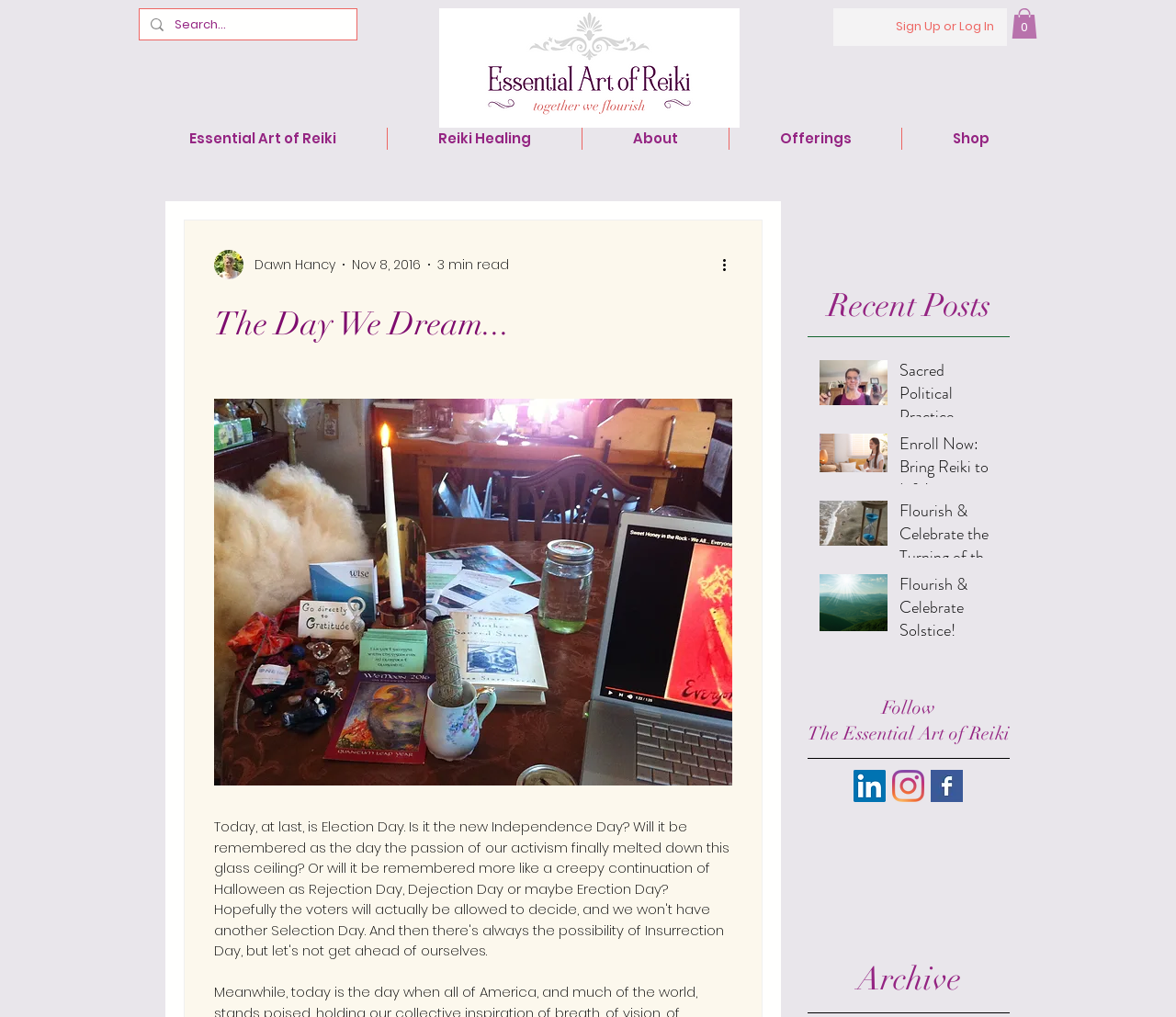Please identify the bounding box coordinates of the region to click in order to complete the given instruction: "Read the post 'The Day We Dream...'". The coordinates should be four float numbers between 0 and 1, i.e., [left, top, right, bottom].

[0.182, 0.299, 0.623, 0.338]